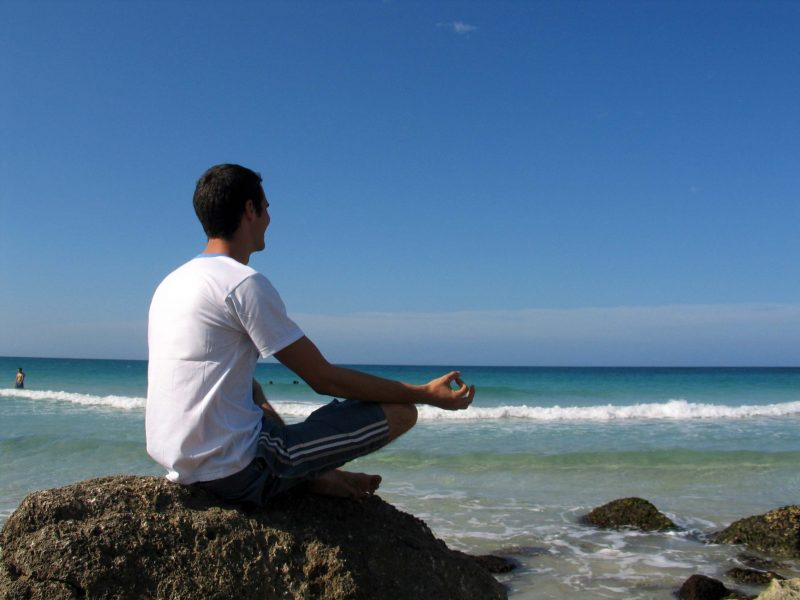Elaborate on the image with a comprehensive description.

The image features a man meditating peacefully on a large rock by the beach, embodying the essence of holistic health and mental well-being. His posture, with legs crossed and hands gently resting in a mudra, emphasizes relaxation and mindfulness. The tranquil blue ocean stretches out behind him, with gentle waves lapping against the shore, creating a serene backdrop. This scene illustrates the importance of connecting with nature as part of a holistic approach to mental health, reinforcing the message of taking moments for self-care and reflection. The bright sky and calming ocean serve to enhance the atmosphere of peace and balance in this idyllic setting, promoting the idea that such practices are integral to improving mental well-being.